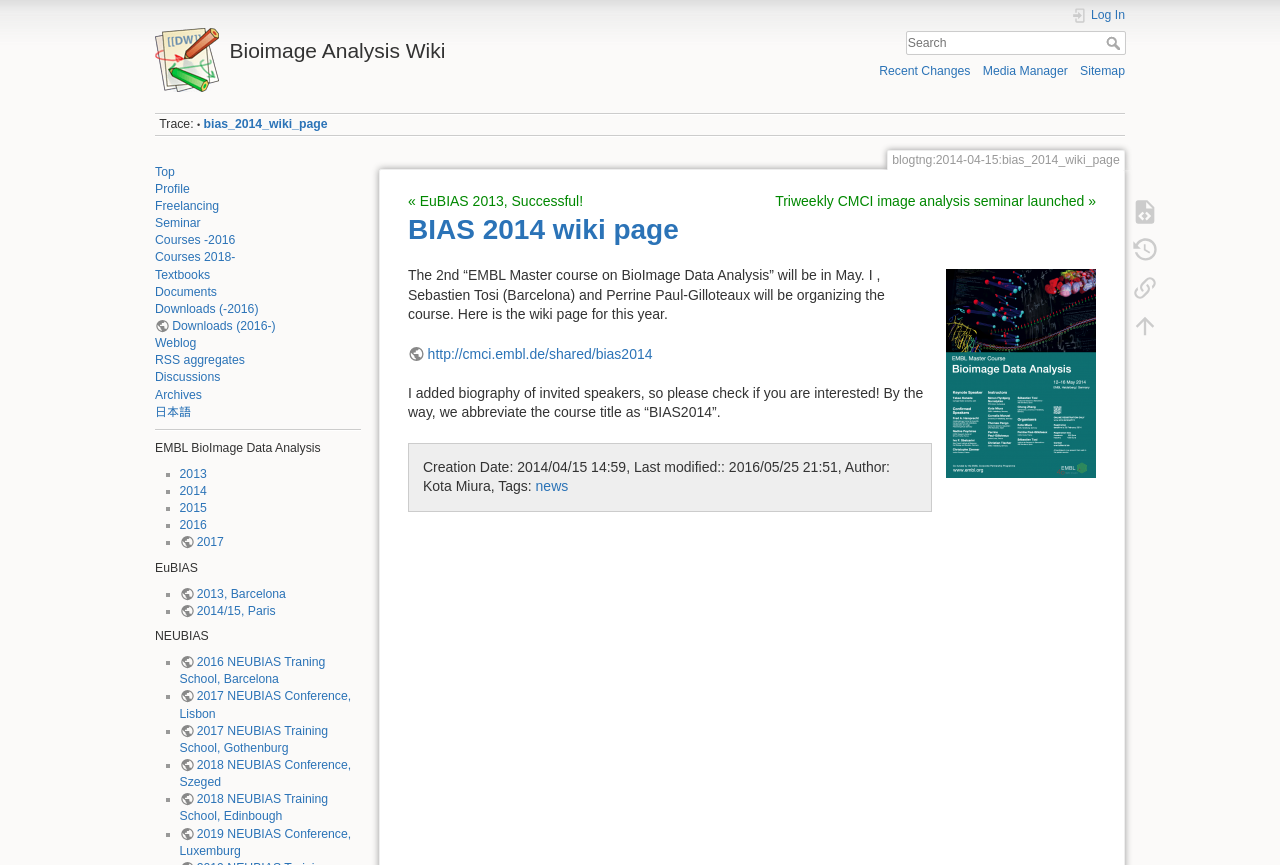Determine the bounding box coordinates (top-left x, top-left y, bottom-right x, bottom-right y) of the UI element described in the following text: 2019 NEUBIAS Conference, Luxemburg

[0.14, 0.956, 0.274, 0.992]